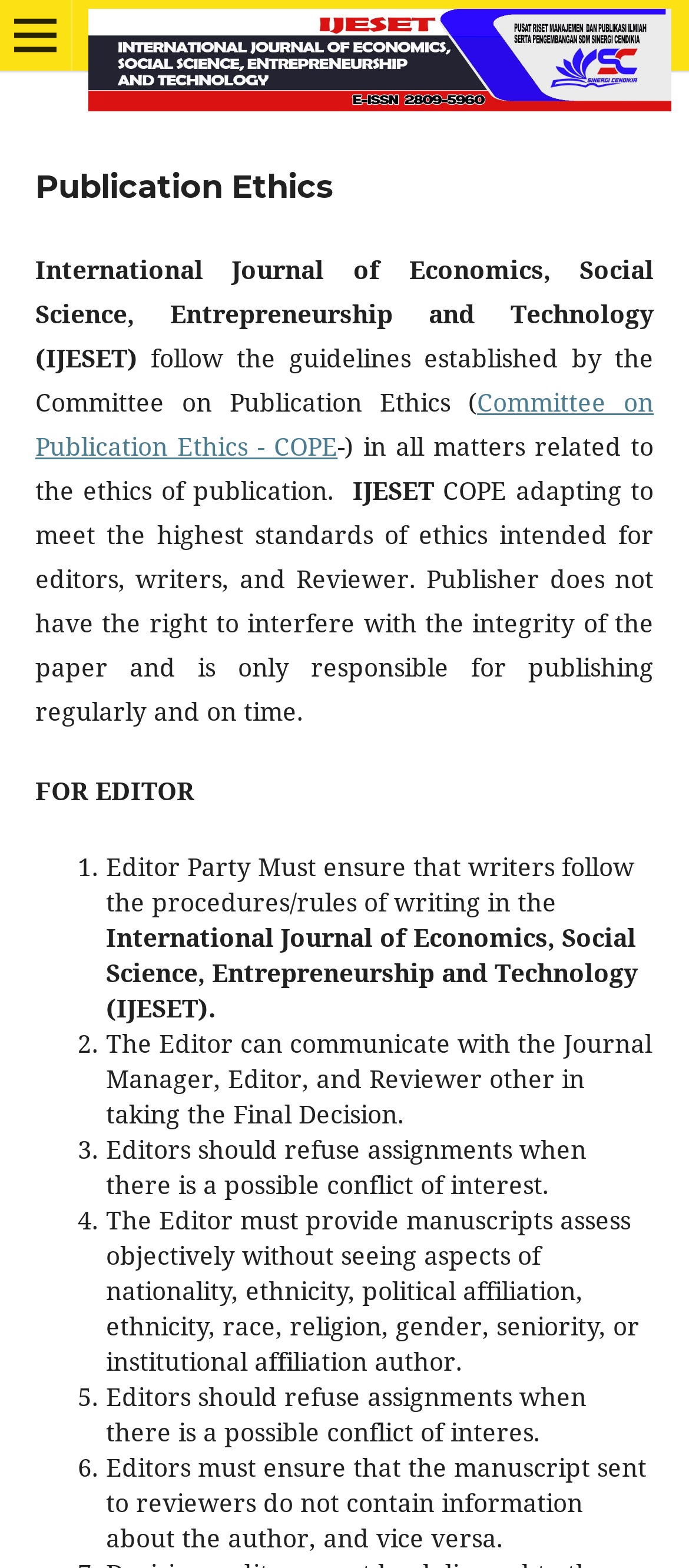Provide a brief response to the question below using one word or phrase:
What should editors refuse when there is a possible conflict of interest?

Assignments